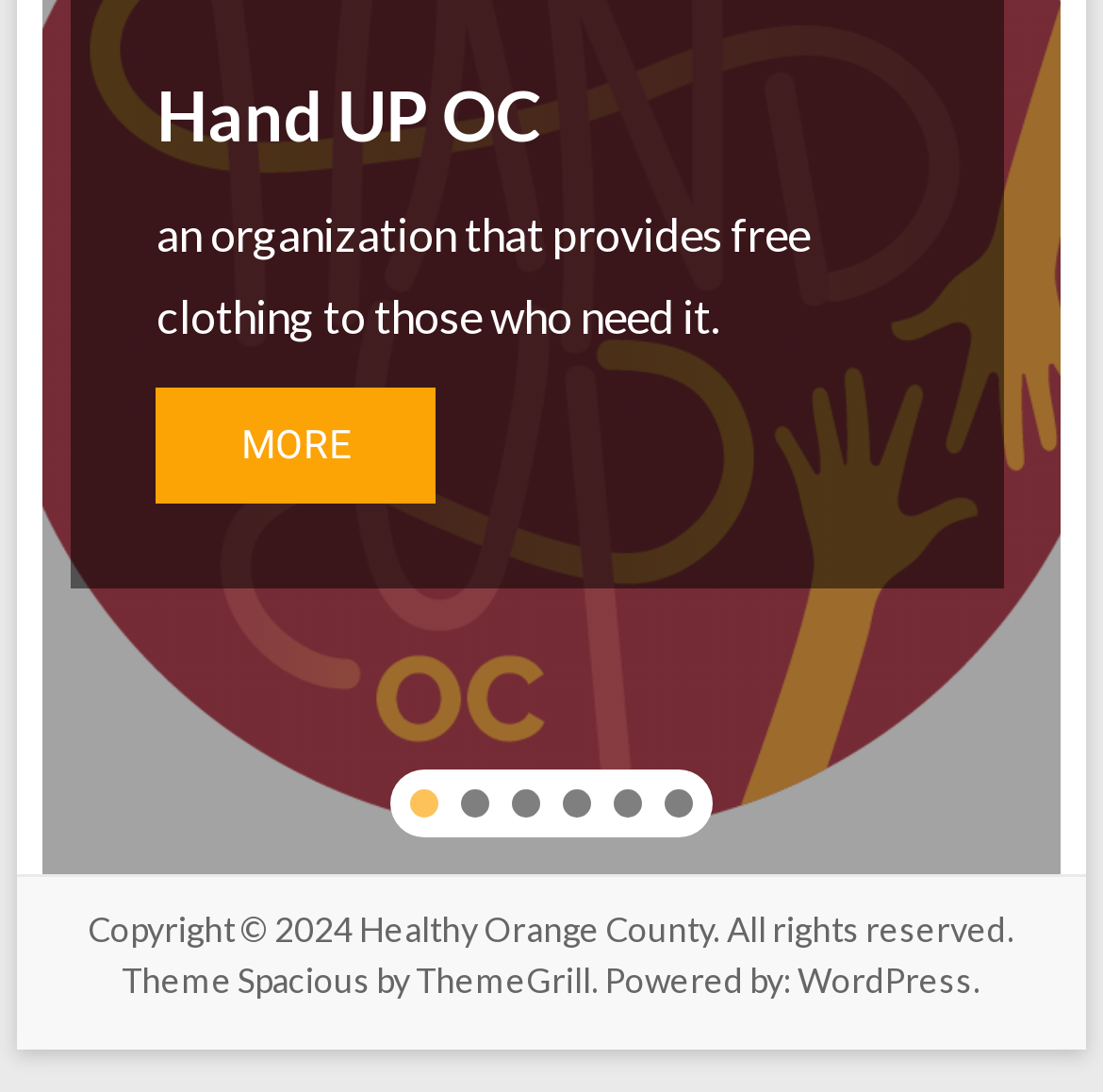Locate the bounding box coordinates of the segment that needs to be clicked to meet this instruction: "click the 'OCCF' button".

[0.418, 0.723, 0.444, 0.749]